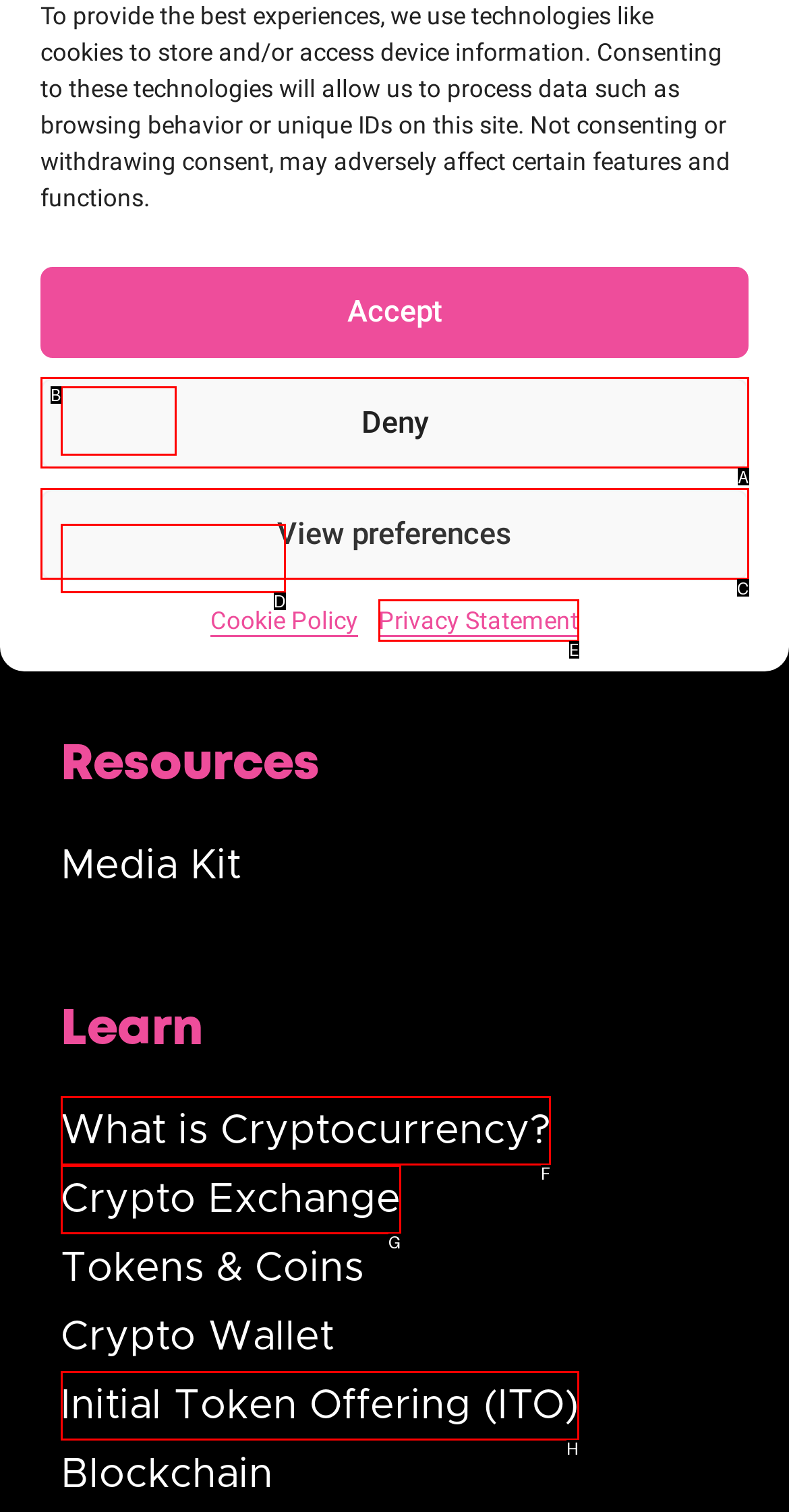From the given choices, determine which HTML element matches the description: Initial Token Offering (ITO). Reply with the appropriate letter.

H